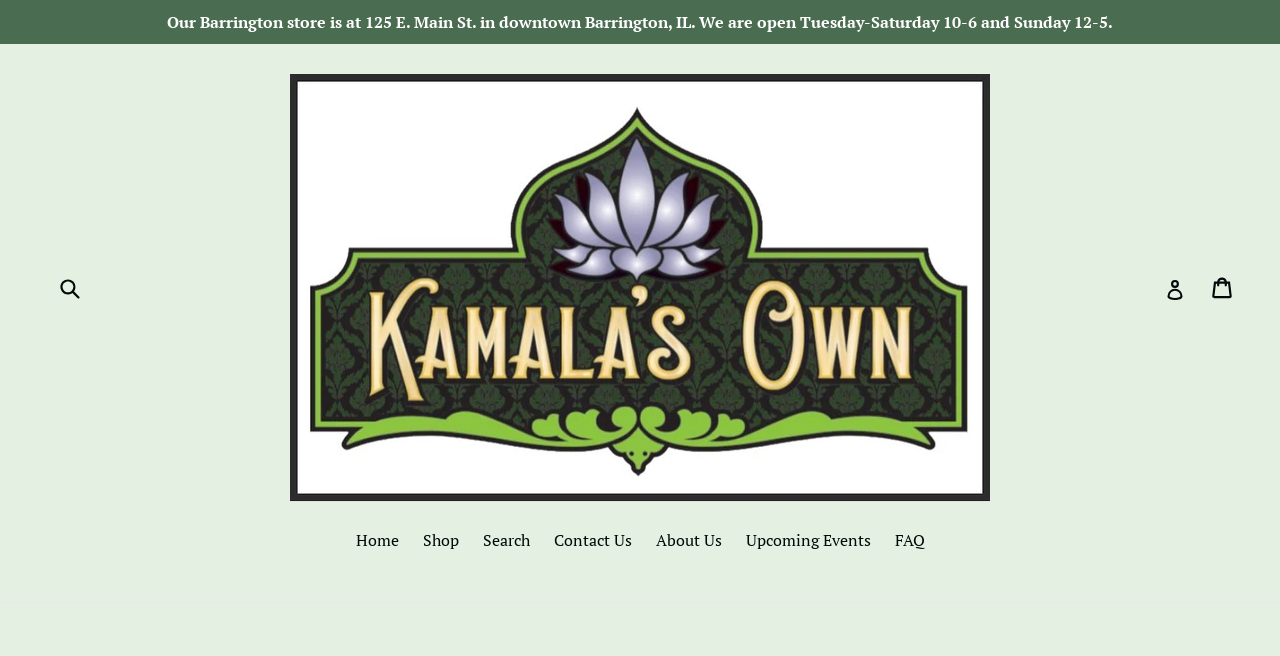Use a single word or phrase to answer this question: 
What is the purpose of the search box?

To search the website